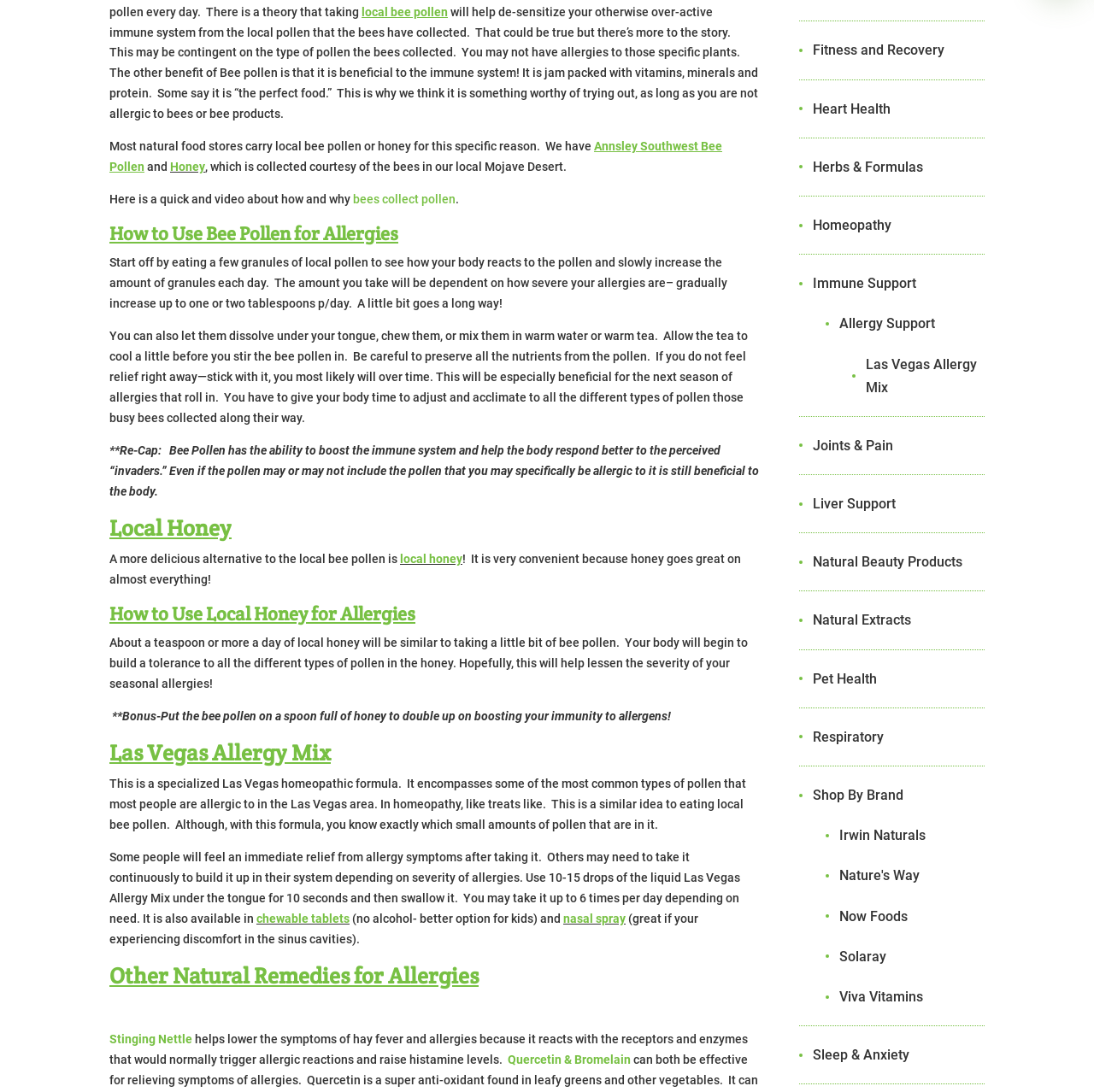Use a single word or phrase to answer the question: What is the recommended way to take the Las Vegas Allergy Mix?

10-15 drops under the tongue